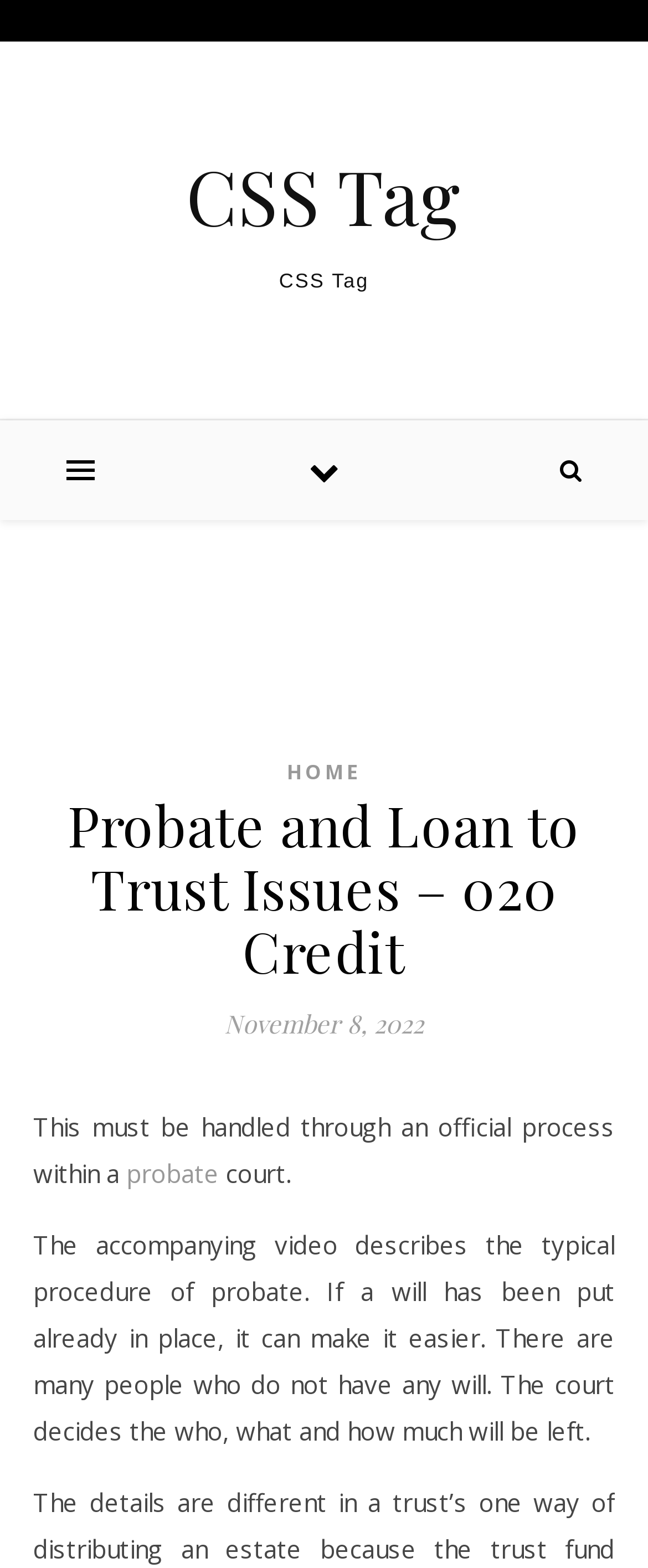Describe the webpage meticulously, covering all significant aspects.

The webpage is about probate and loan to trust issues, specifically focusing on the process of probate. At the top of the page, there is a header section with a link to the "HOME" page and a heading that reads "Probate and Loan to Trust Issues – 020 Credit". Below the header, there is a date "November 8, 2022" displayed.

The main content of the page is a block of text that explains the importance of handling probate through an official process within a probate court. The text also mentions that the accompanying video describes the typical procedure of probate and highlights the benefits of having a will in place. The text is divided into three paragraphs, with a link to the word "probate" in the second paragraph.

There is a layout table at the top of the page, which takes up about 19% of the page's height, and a complementary section that occupies about 85% of the page's height. The header section is positioned at the top-left corner of the page, while the main content is placed below it, taking up most of the page's real estate.